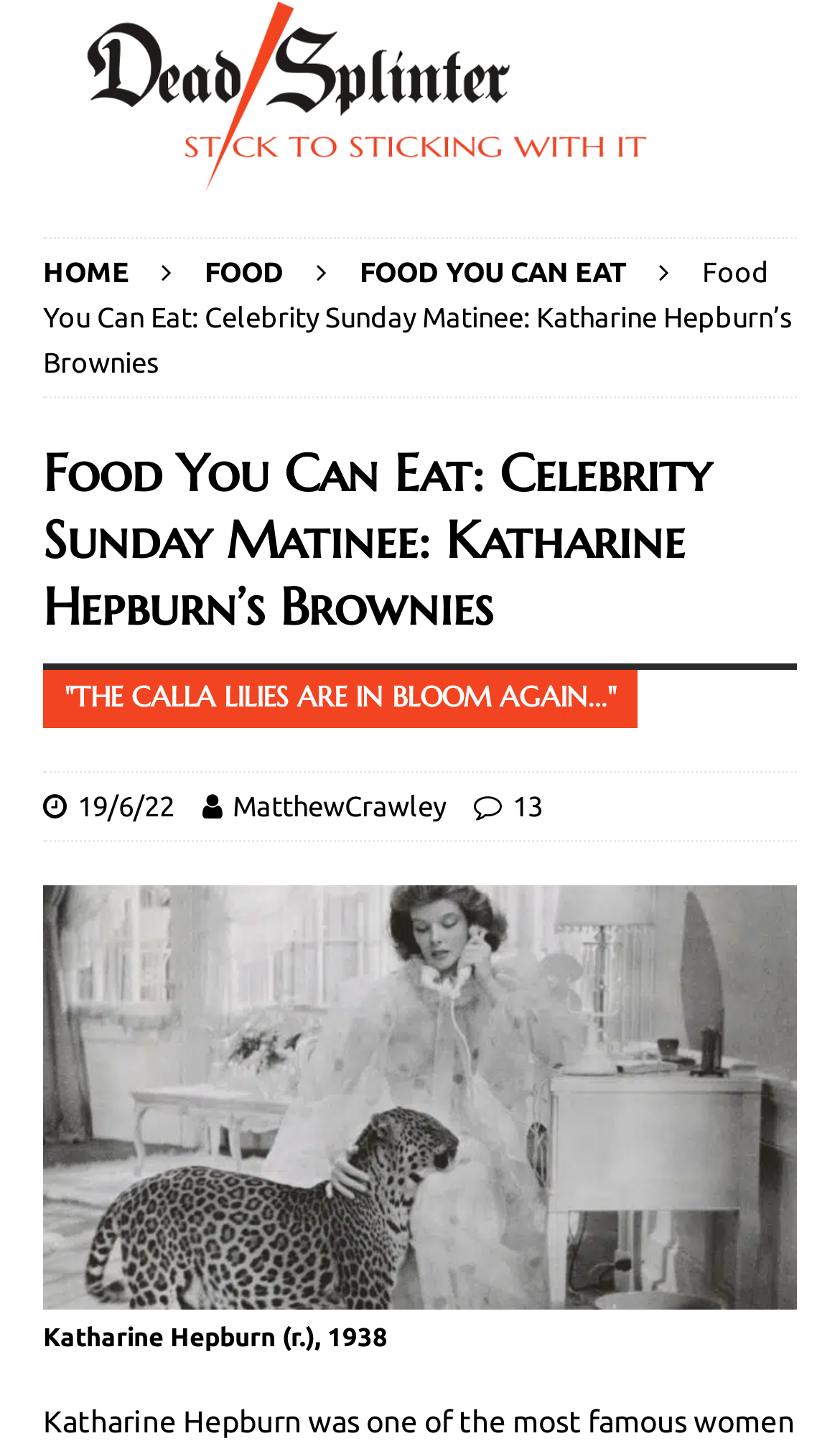Provide a short, one-word or phrase answer to the question below:
What is the name of the celebrity featured in the article?

Katharine Hepburn